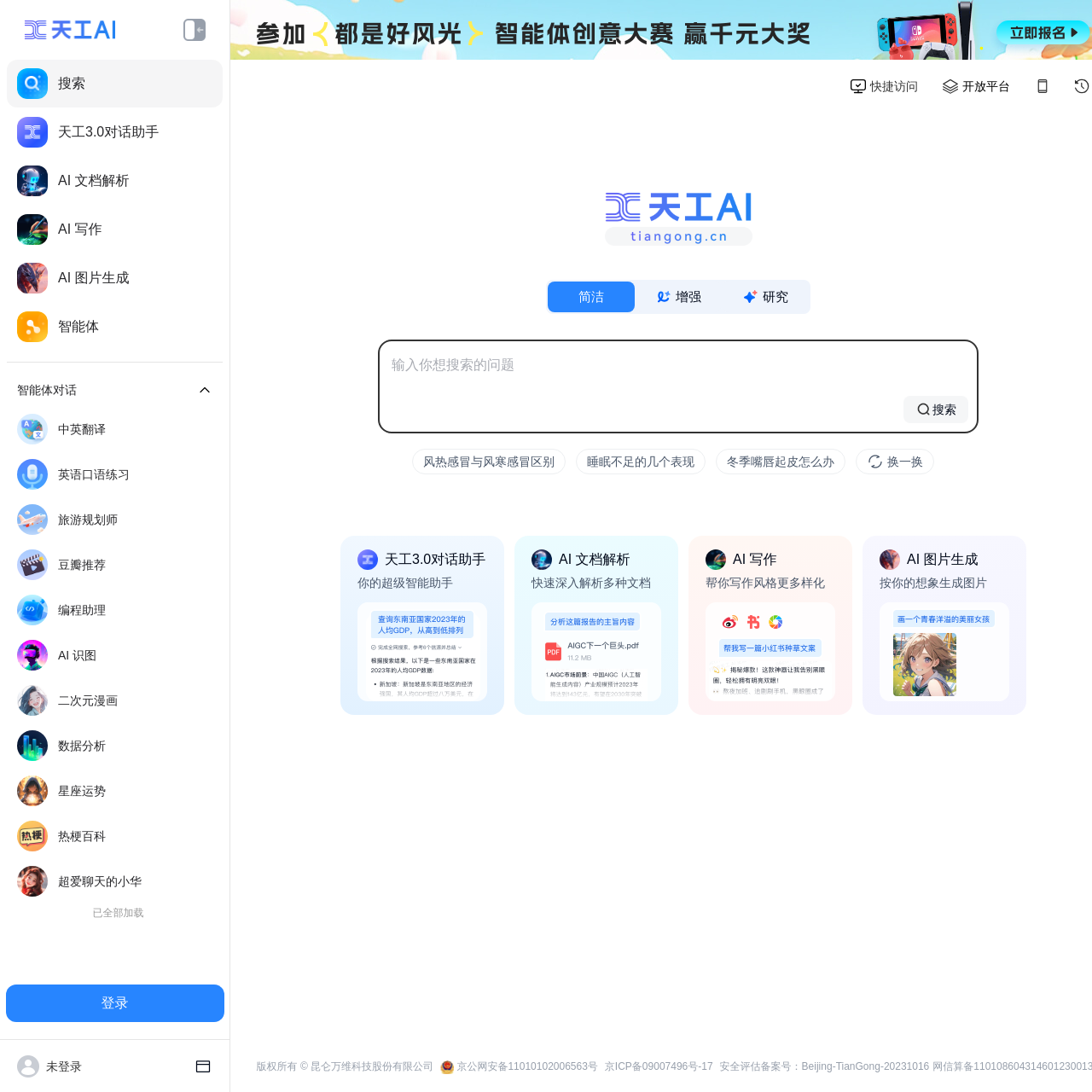Respond to the following question using a concise word or phrase: 
How many images are there on the webpage?

More than 20